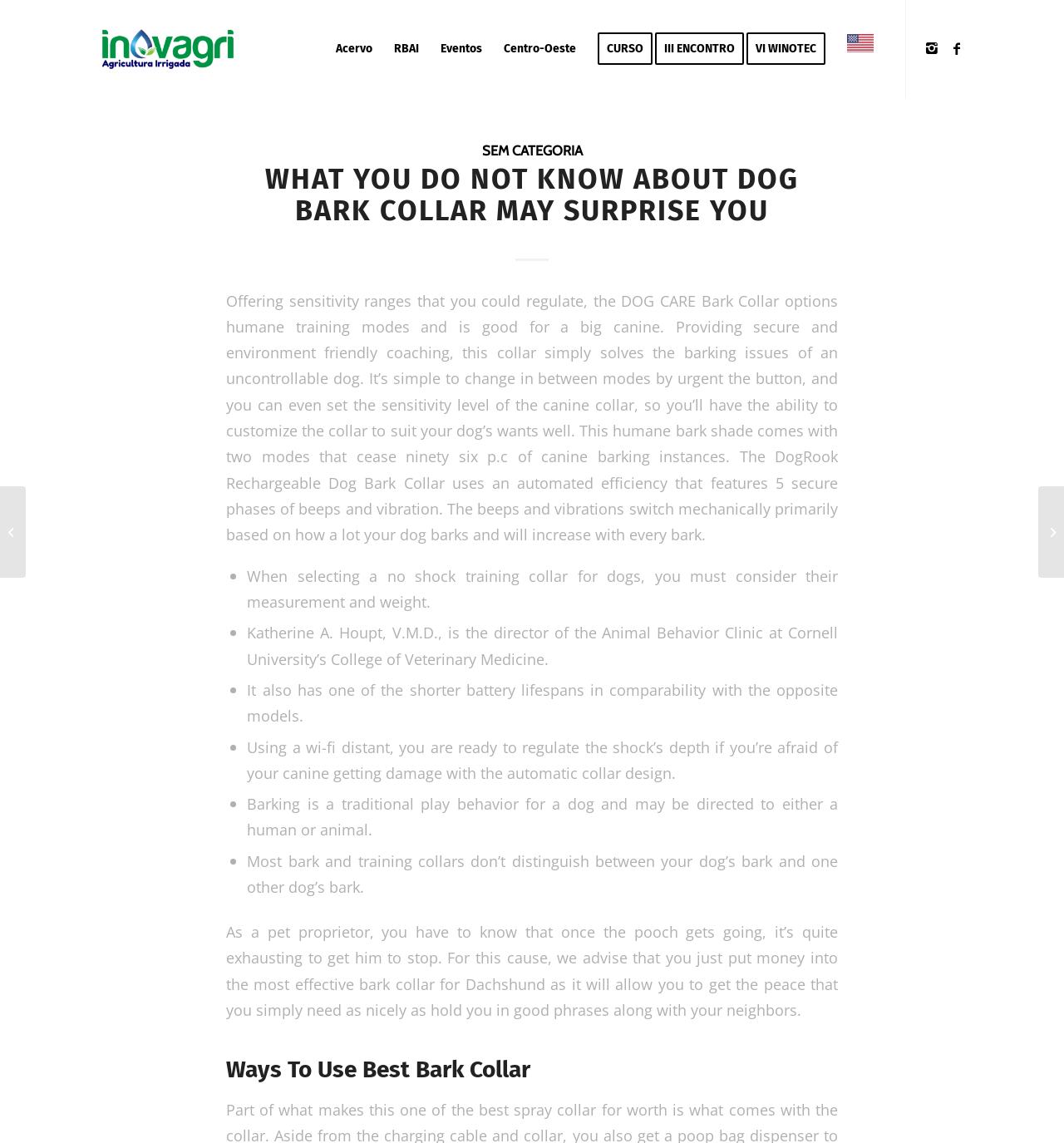How many links are there in the top navigation menu?
Look at the image and answer the question using a single word or phrase.

7